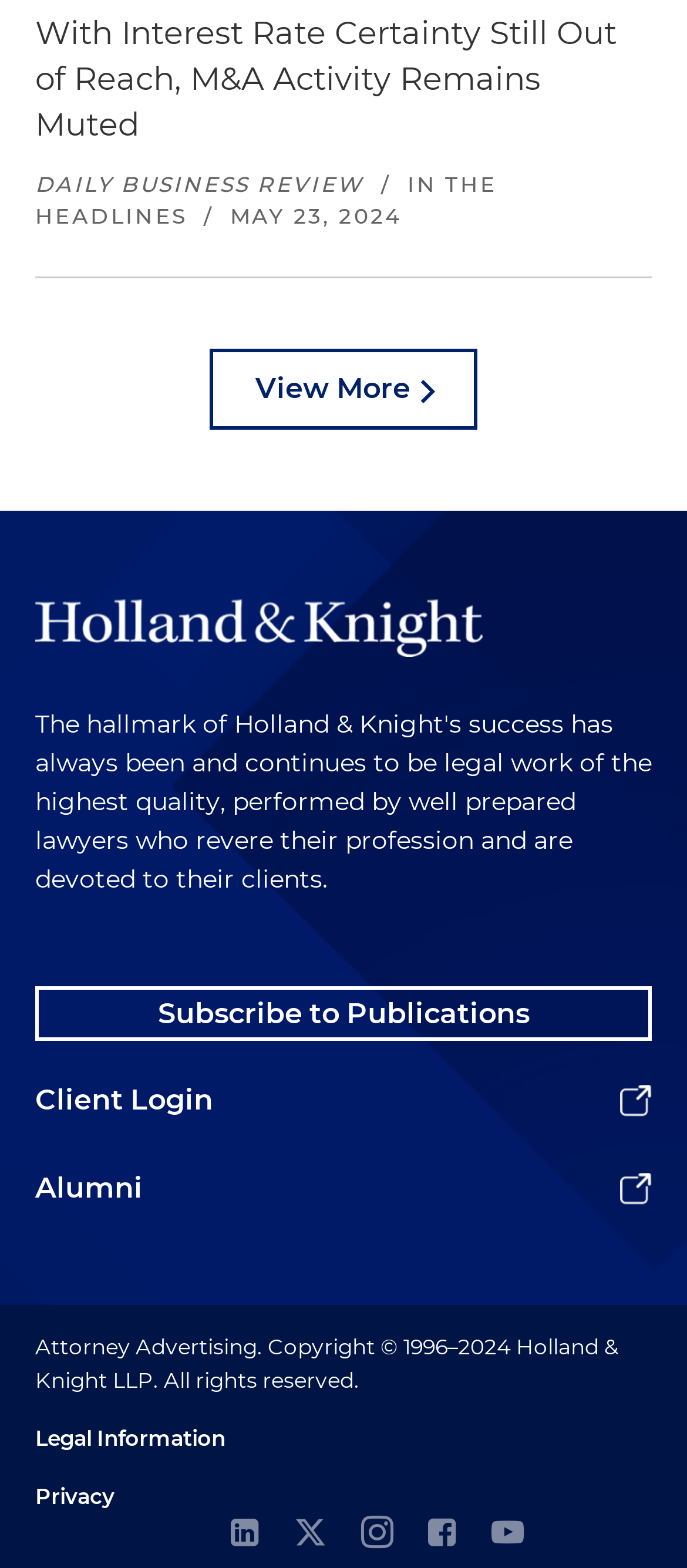What is the copyright year range?
Please provide a single word or phrase answer based on the image.

1996-2024